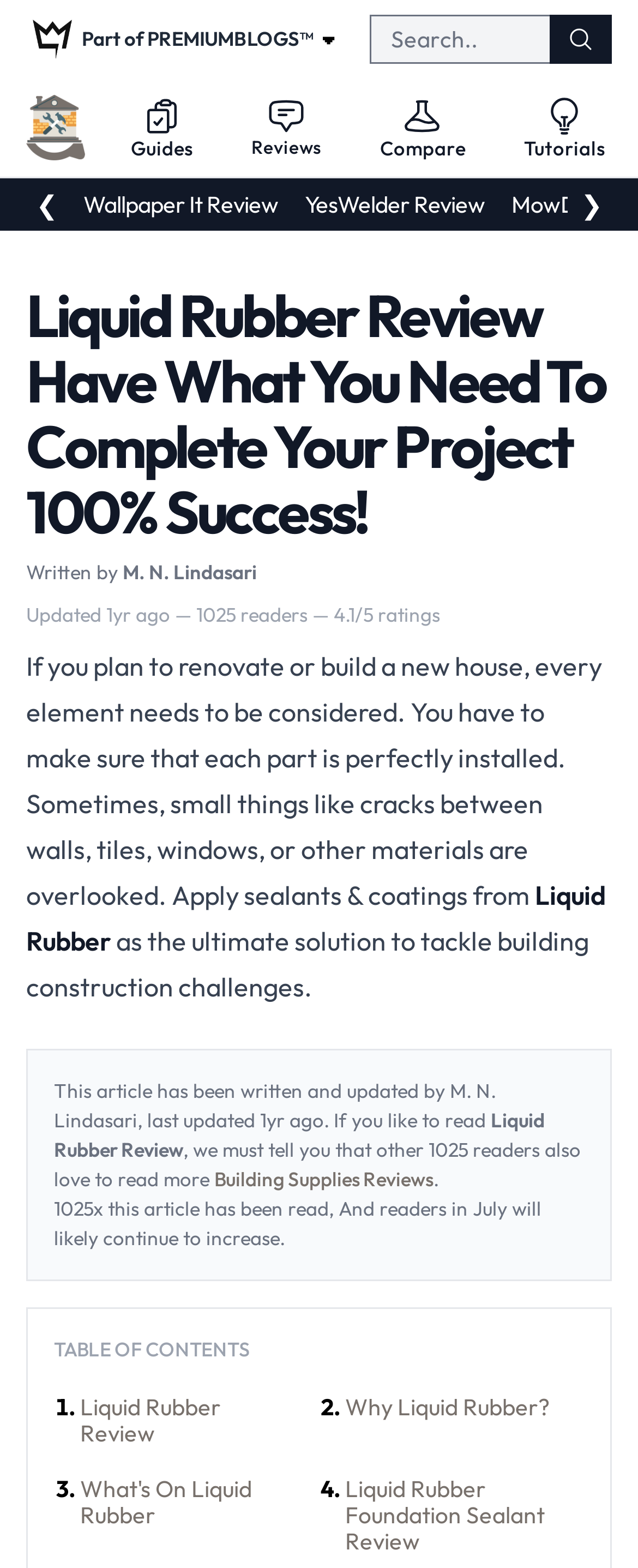Pinpoint the bounding box coordinates of the clickable area needed to execute the instruction: "Go to Guides". The coordinates should be specified as four float numbers between 0 and 1, i.e., [left, top, right, bottom].

[0.195, 0.062, 0.312, 0.101]